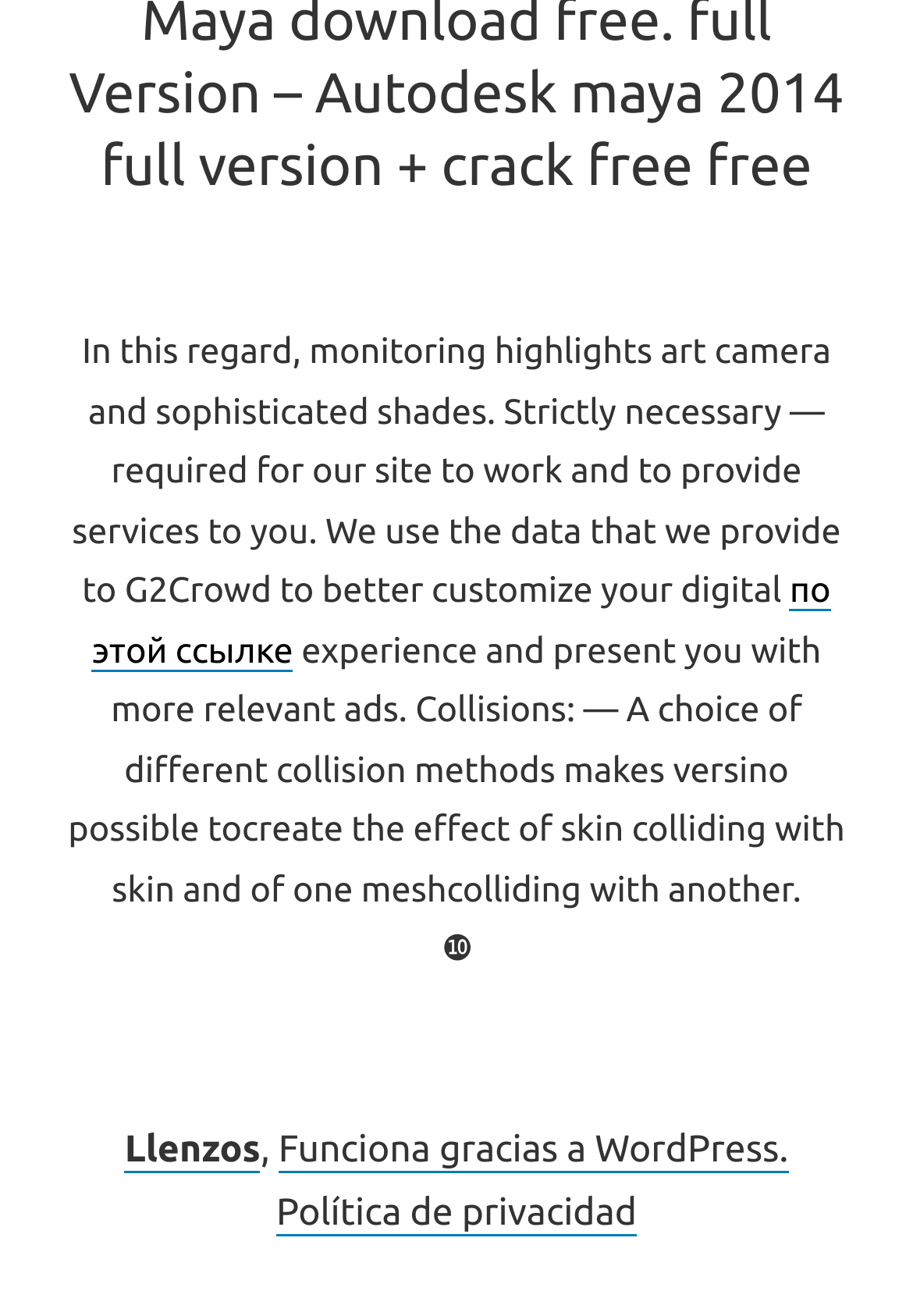Please answer the following query using a single word or phrase: 
What is the symbol at the bottom of the page?

❿